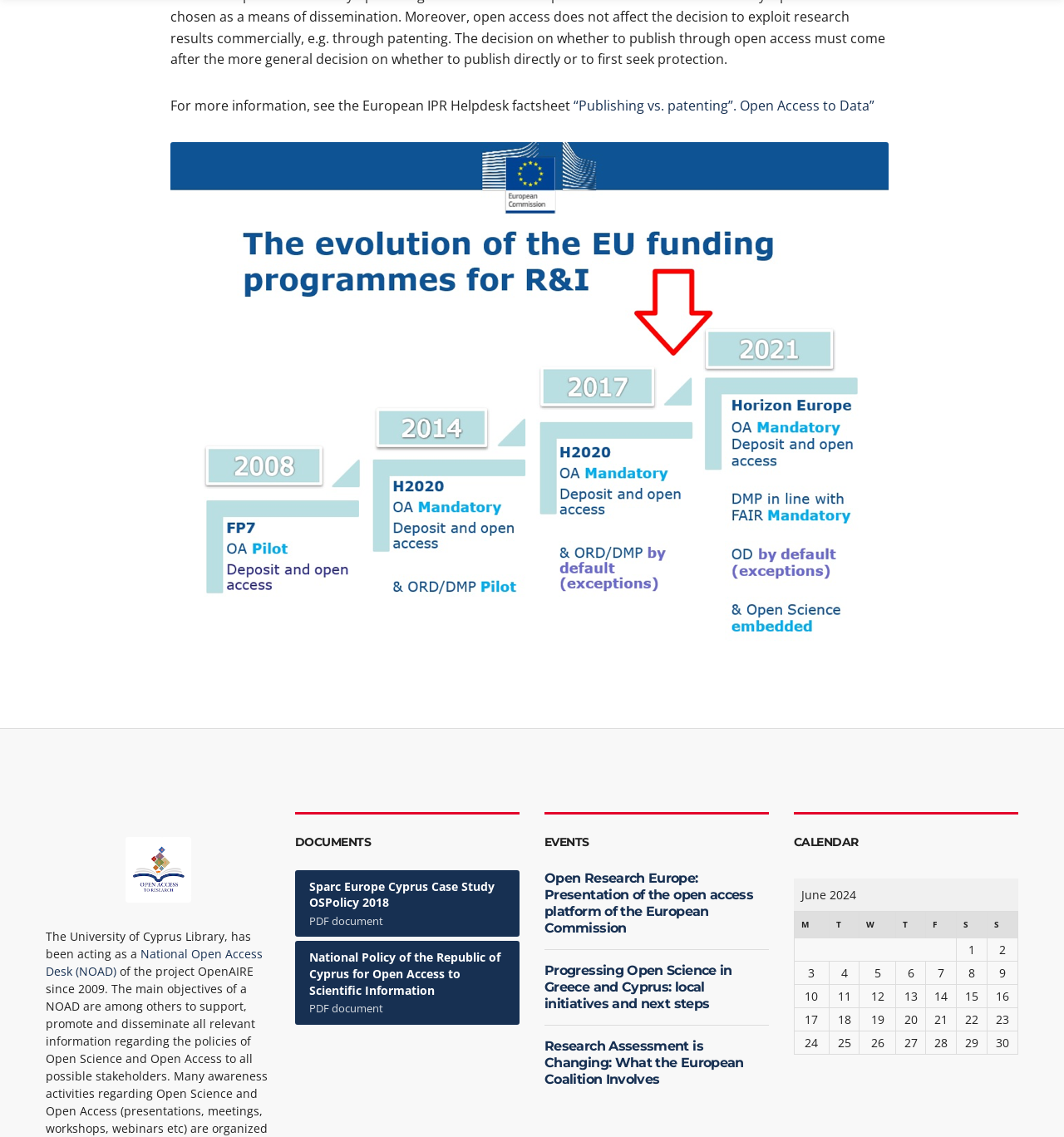Answer the question with a brief word or phrase:
What is the topic of the 'DOCUMENTS' section?

Open Access